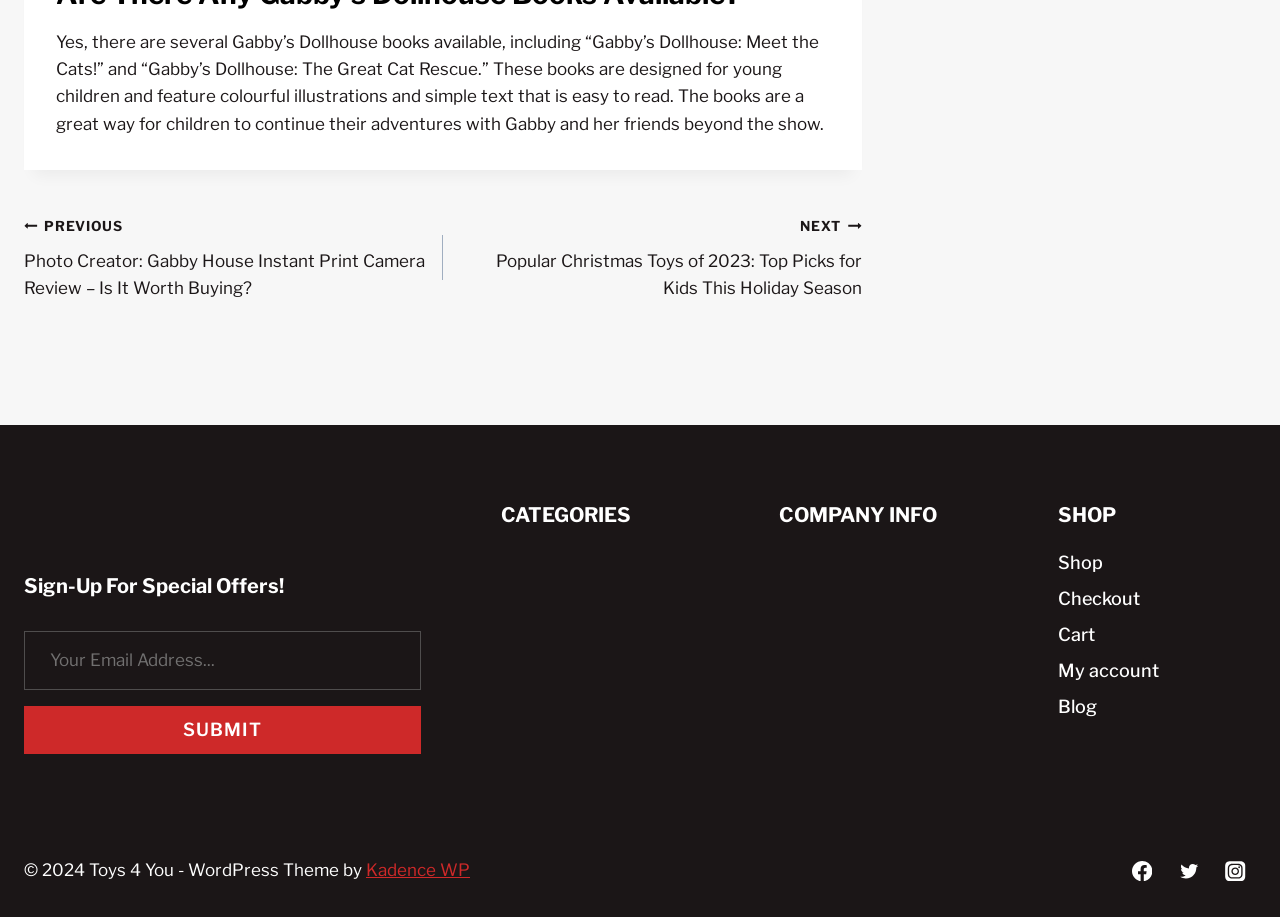Please reply to the following question with a single word or a short phrase:
What are the three main categories listed?

CATEGORIES, COMPANY INFO, SHOP